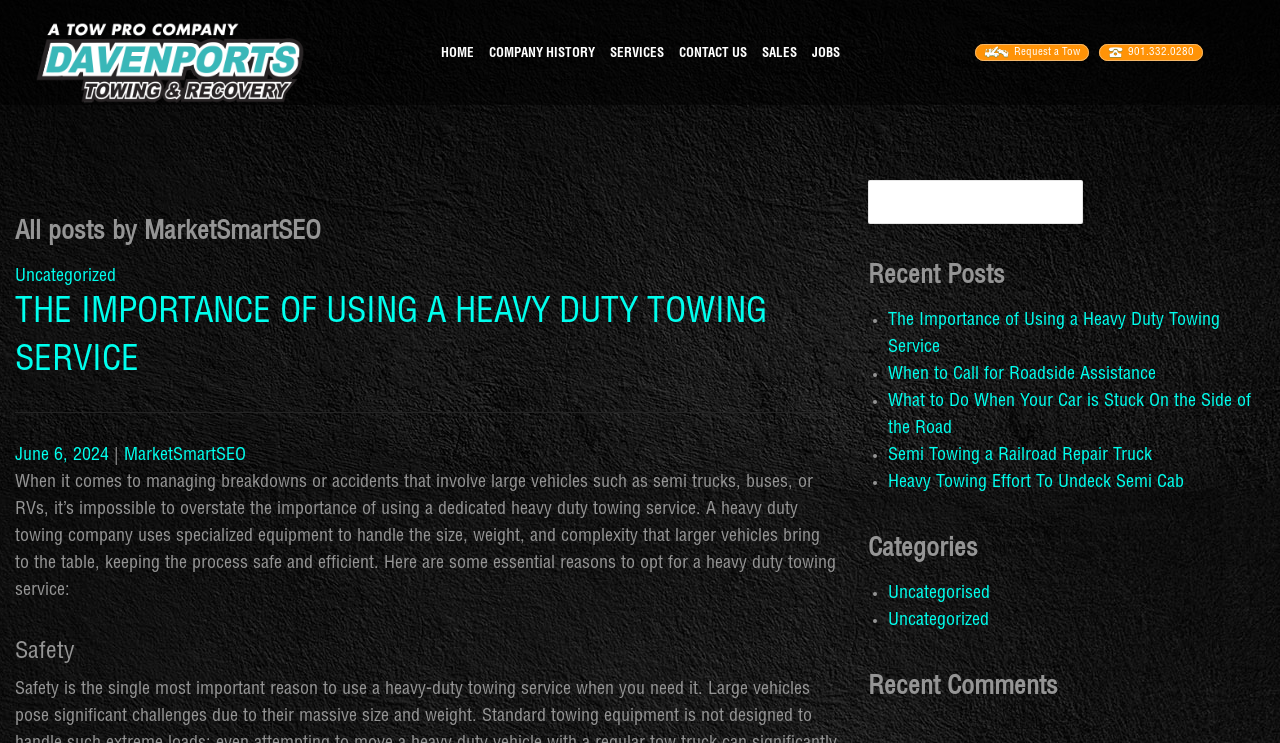Show the bounding box coordinates of the region that should be clicked to follow the instruction: "Request a tow."

[0.762, 0.059, 0.851, 0.082]